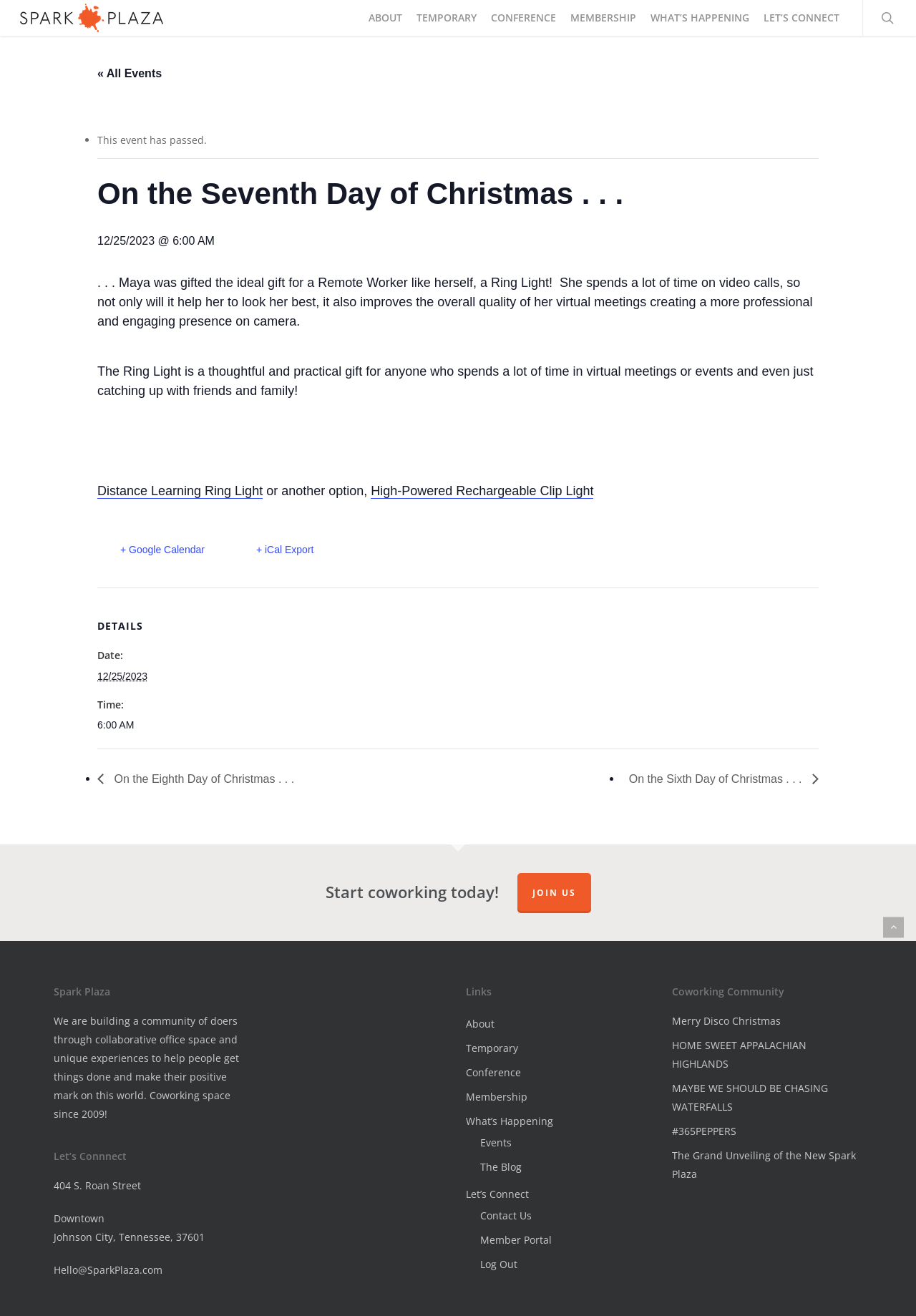Refer to the screenshot and give an in-depth answer to this question: What is the name of the coworking space?

I found the name of the coworking space by looking at the top of the page, where it says 'On the Seventh Day of Christmas... – Spark Plaza'. This suggests that Spark Plaza is the name of the coworking space that is hosting the event.